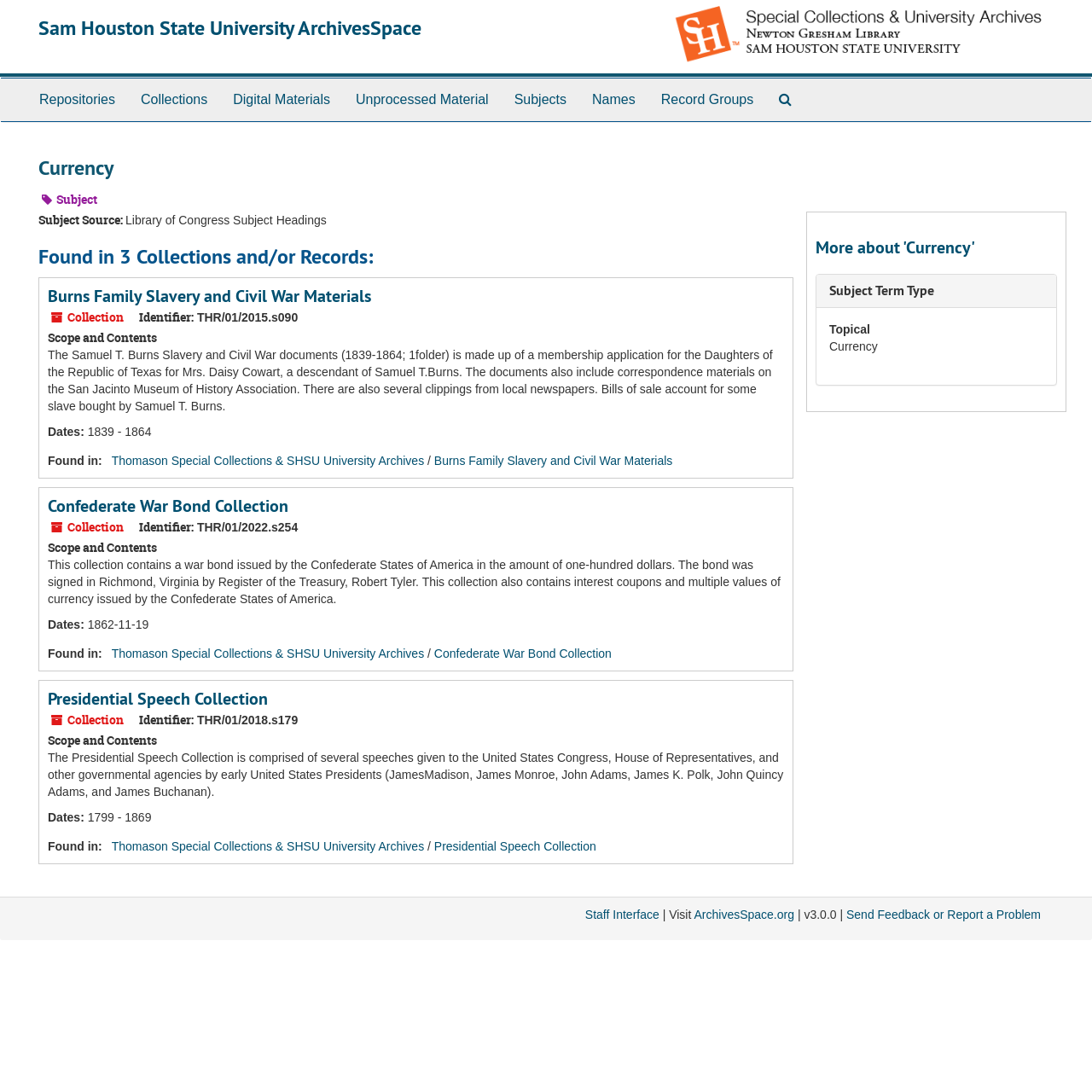Please find the top heading of the webpage and generate its text.

Sam Houston State University ArchivesSpace